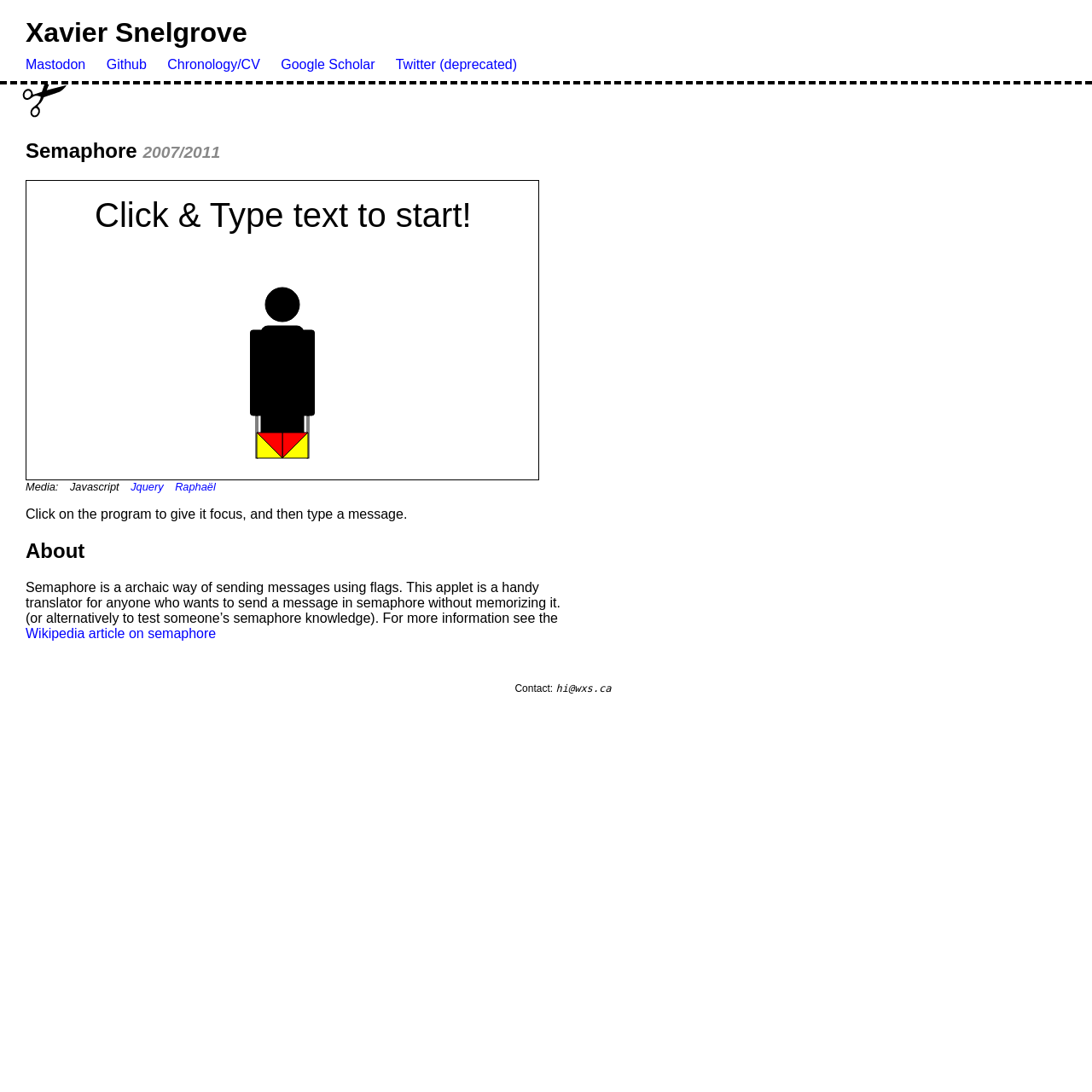Using the description "Google Scholar", predict the bounding box of the relevant HTML element.

[0.257, 0.052, 0.343, 0.066]